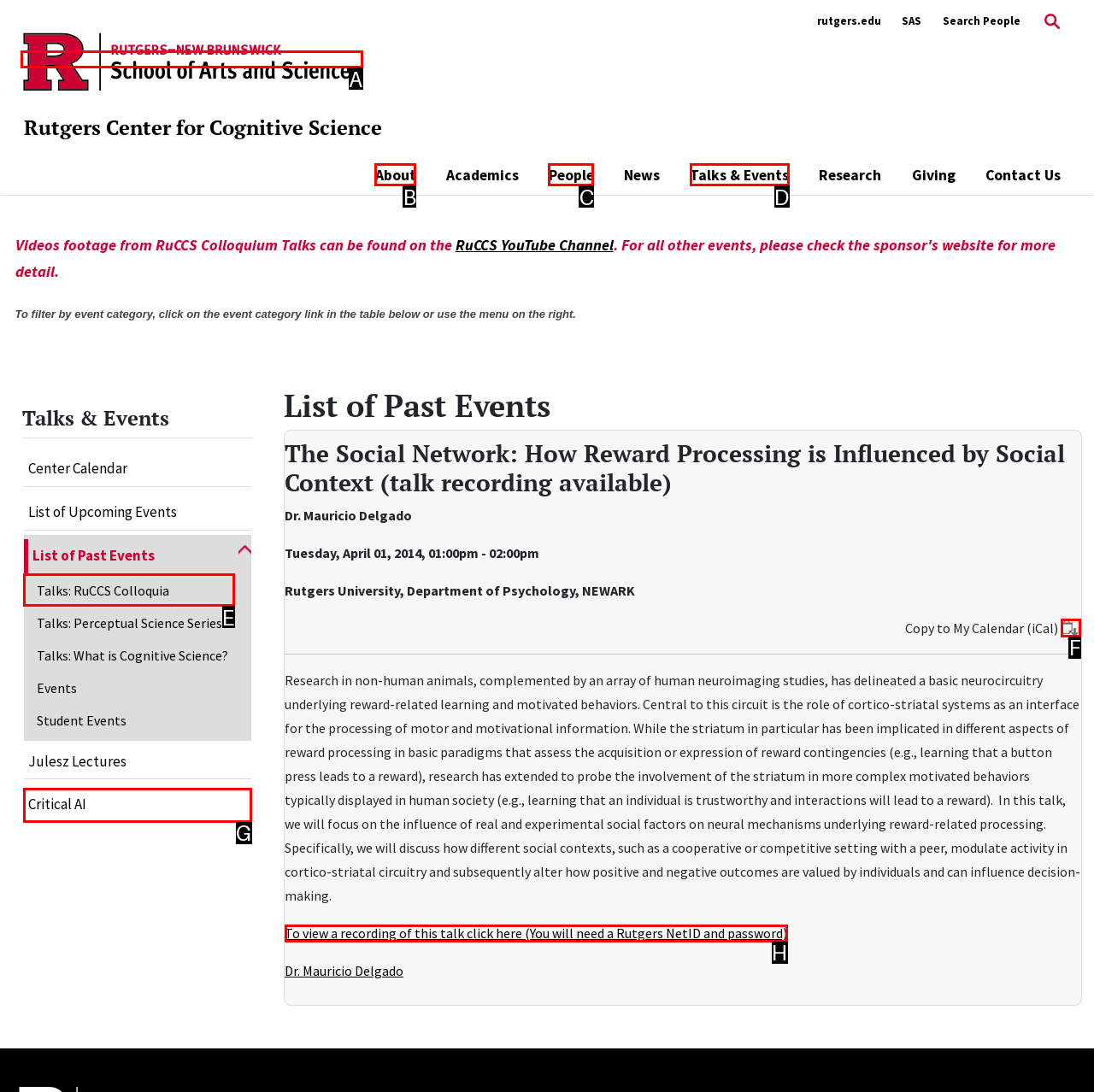Specify the letter of the UI element that should be clicked to achieve the following: Download the talk recording as iCal file
Provide the corresponding letter from the choices given.

F